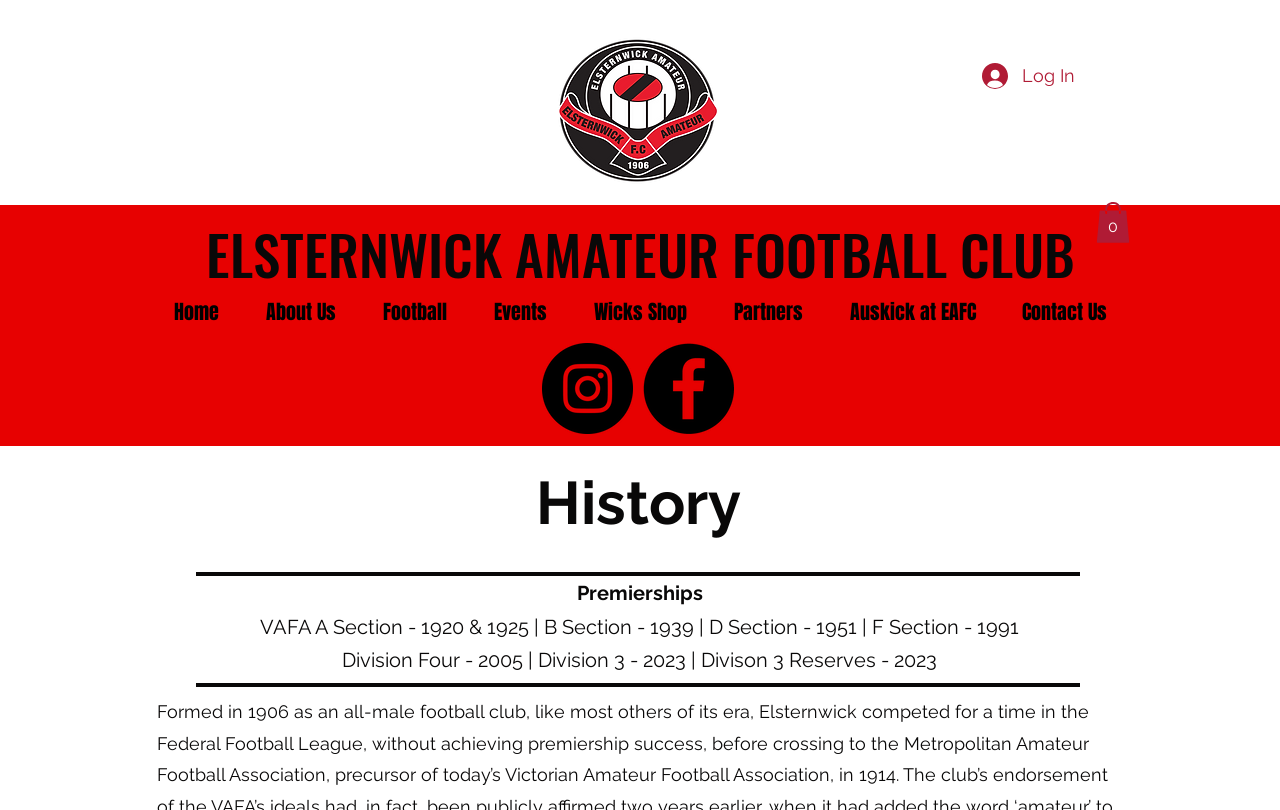Can you specify the bounding box coordinates of the area that needs to be clicked to fulfill the following instruction: "Check the Cart"?

[0.856, 0.249, 0.883, 0.3]